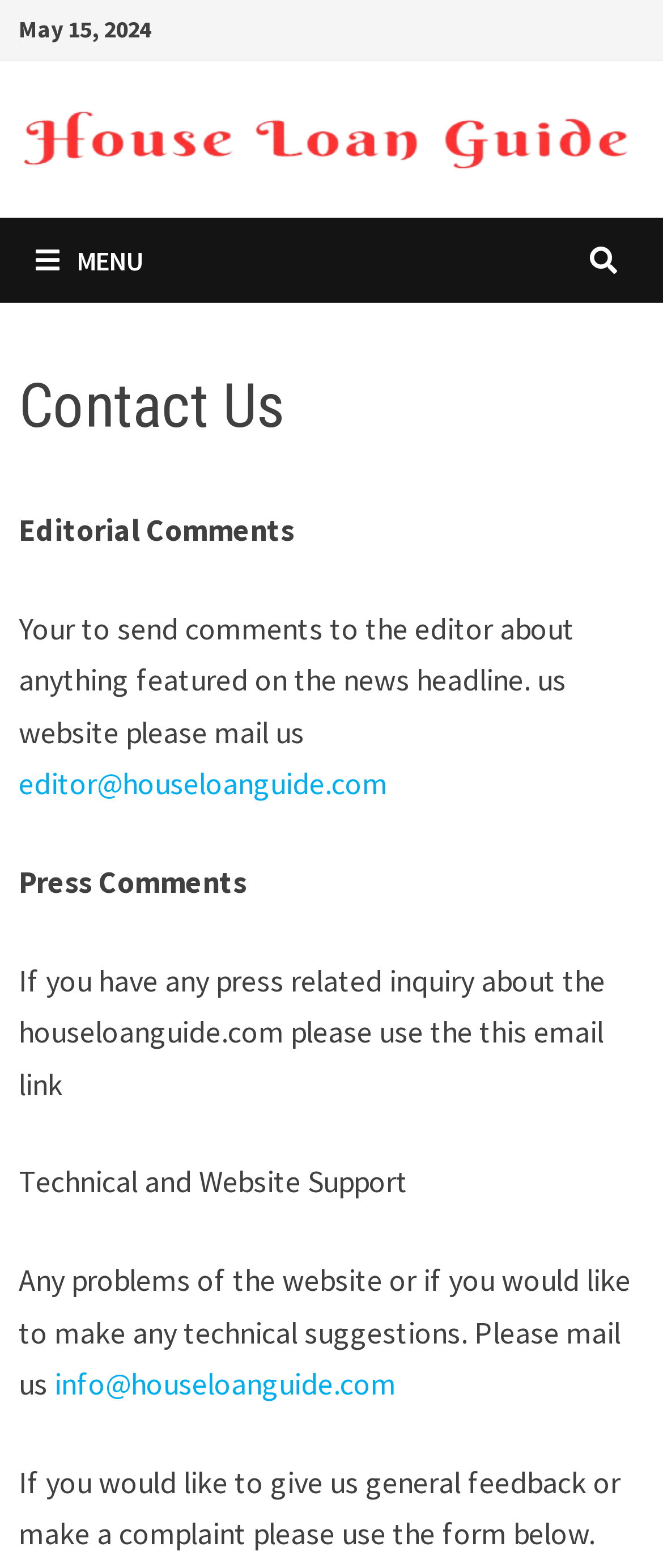What is the date mentioned at the top of the webpage?
Using the image, answer in one word or phrase.

May 15, 2024